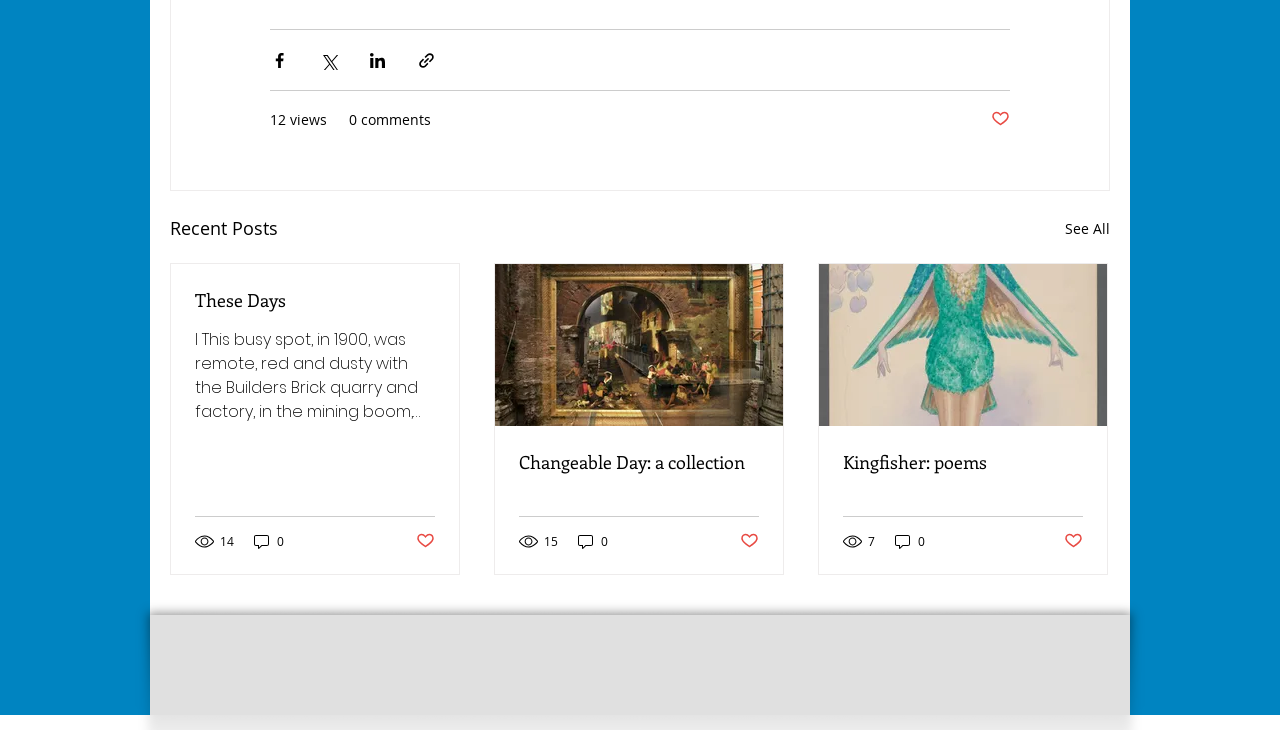Please provide a one-word or short phrase answer to the question:
What is the title of the second post?

Changeable Day: a collection